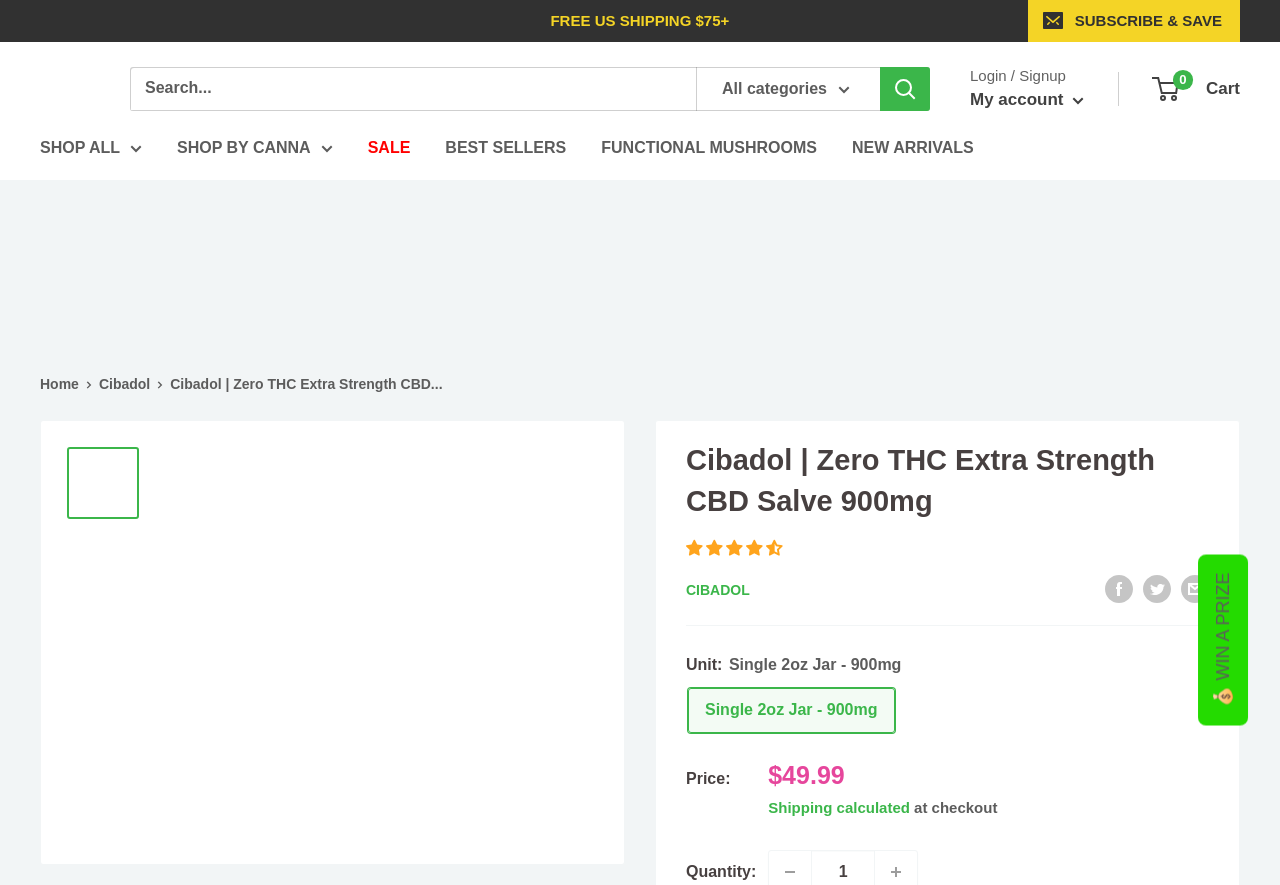What is the function of the 'Subscribe & Save' button?
Please provide a single word or phrase based on the screenshot.

To subscribe and save